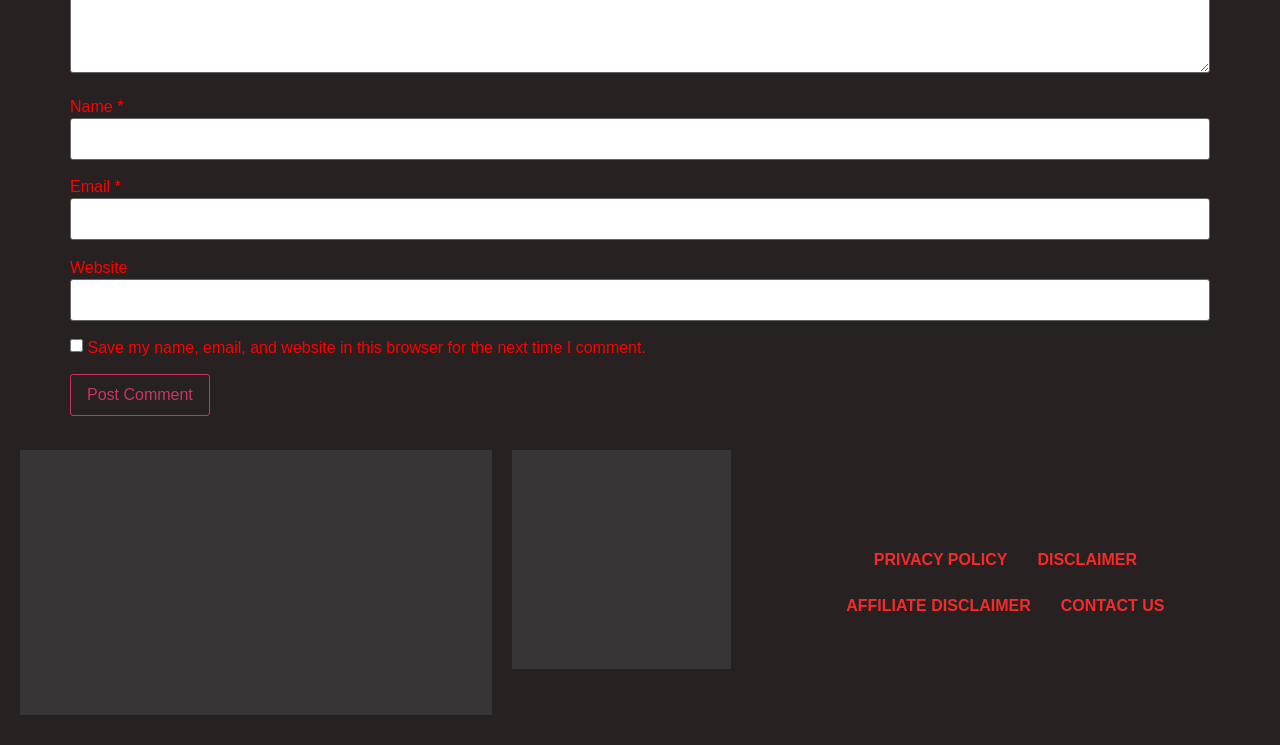Provide the bounding box coordinates for the UI element described in this sentence: "parent_node: Name * name="author"". The coordinates should be four float values between 0 and 1, i.e., [left, top, right, bottom].

[0.055, 0.158, 0.945, 0.215]